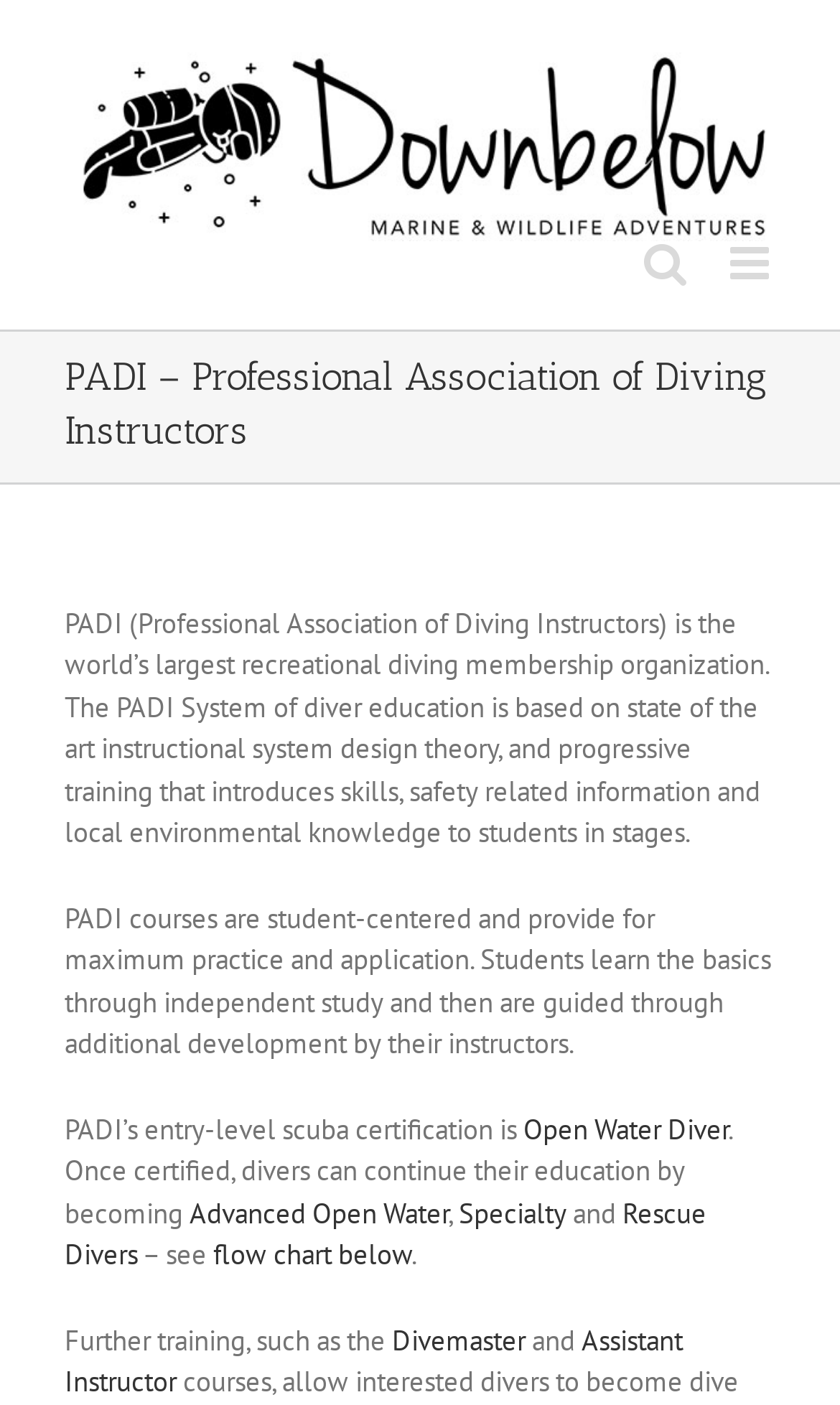Extract the bounding box coordinates for the described element: "Open Water Diver". The coordinates should be represented as four float numbers between 0 and 1: [left, top, right, bottom].

[0.623, 0.791, 0.867, 0.817]